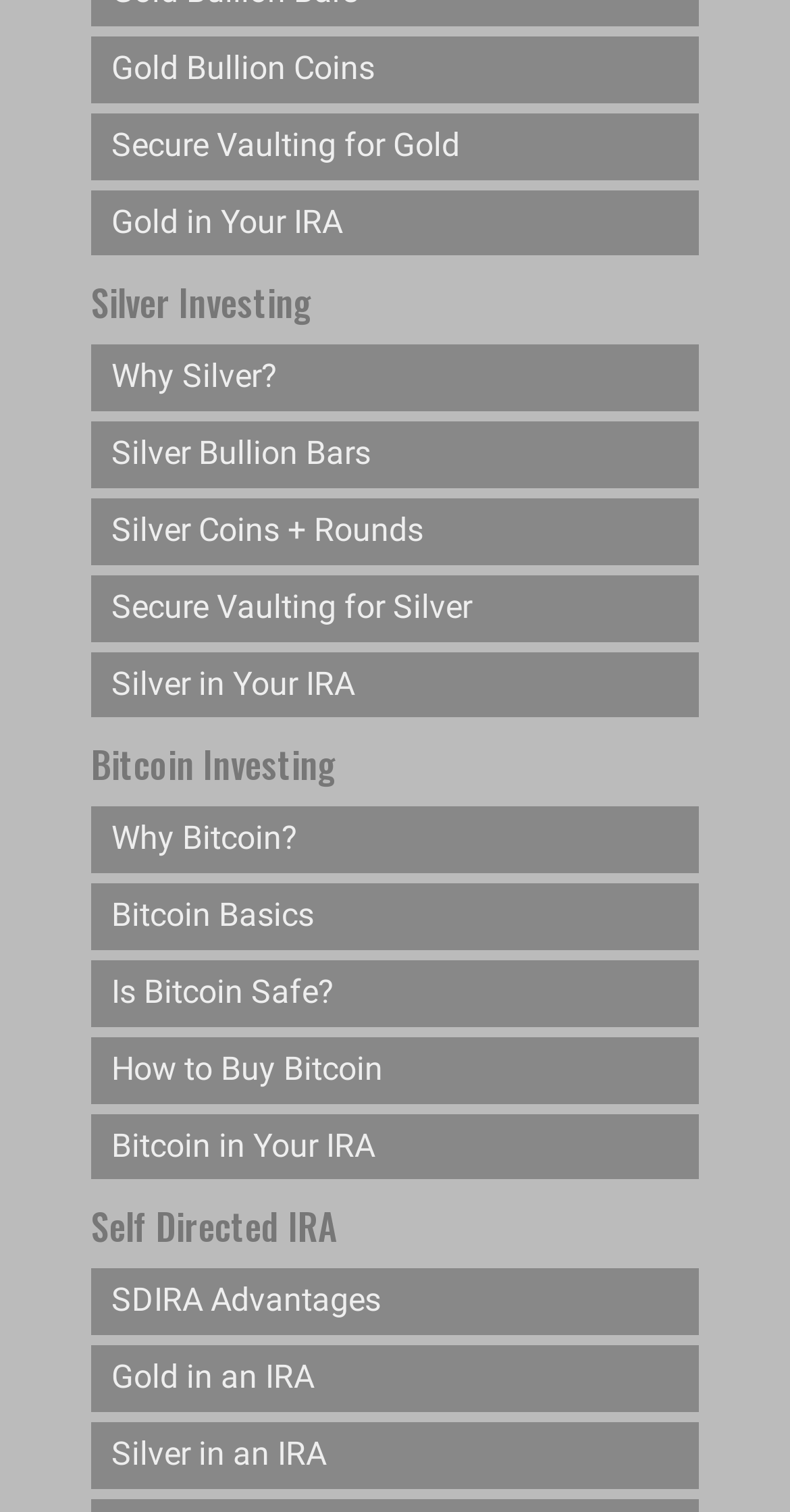Is there a link related to Secure Vaulting for both Gold and Silver?
Analyze the image and provide a thorough answer to the question.

I searched for links related to Secure Vaulting and found that there are links 'Secure Vaulting for Gold' and 'Secure Vaulting for Silver', indicating that there is a link related to Secure Vaulting for both Gold and Silver.